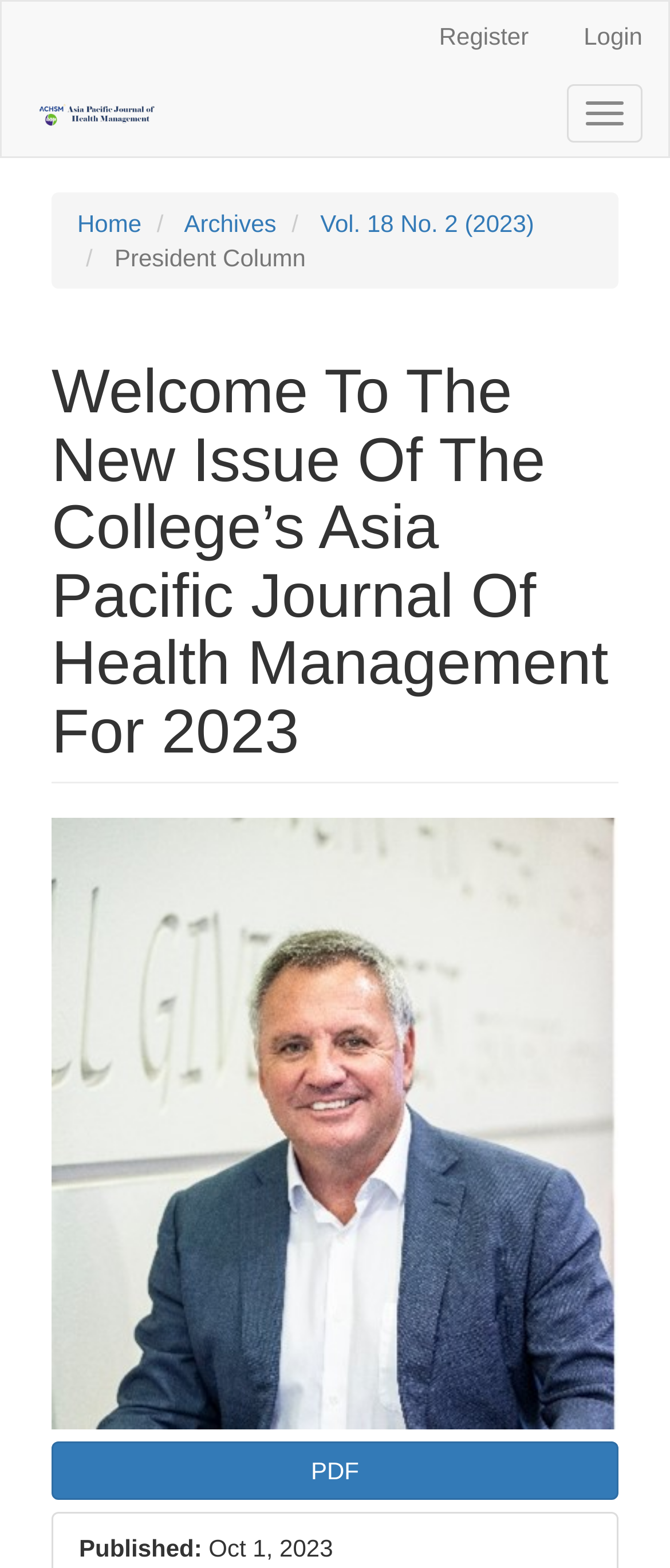Please find and report the bounding box coordinates of the element to click in order to perform the following action: "Toggle the navigation menu". The coordinates should be expressed as four float numbers between 0 and 1, in the format [left, top, right, bottom].

[0.846, 0.054, 0.959, 0.091]